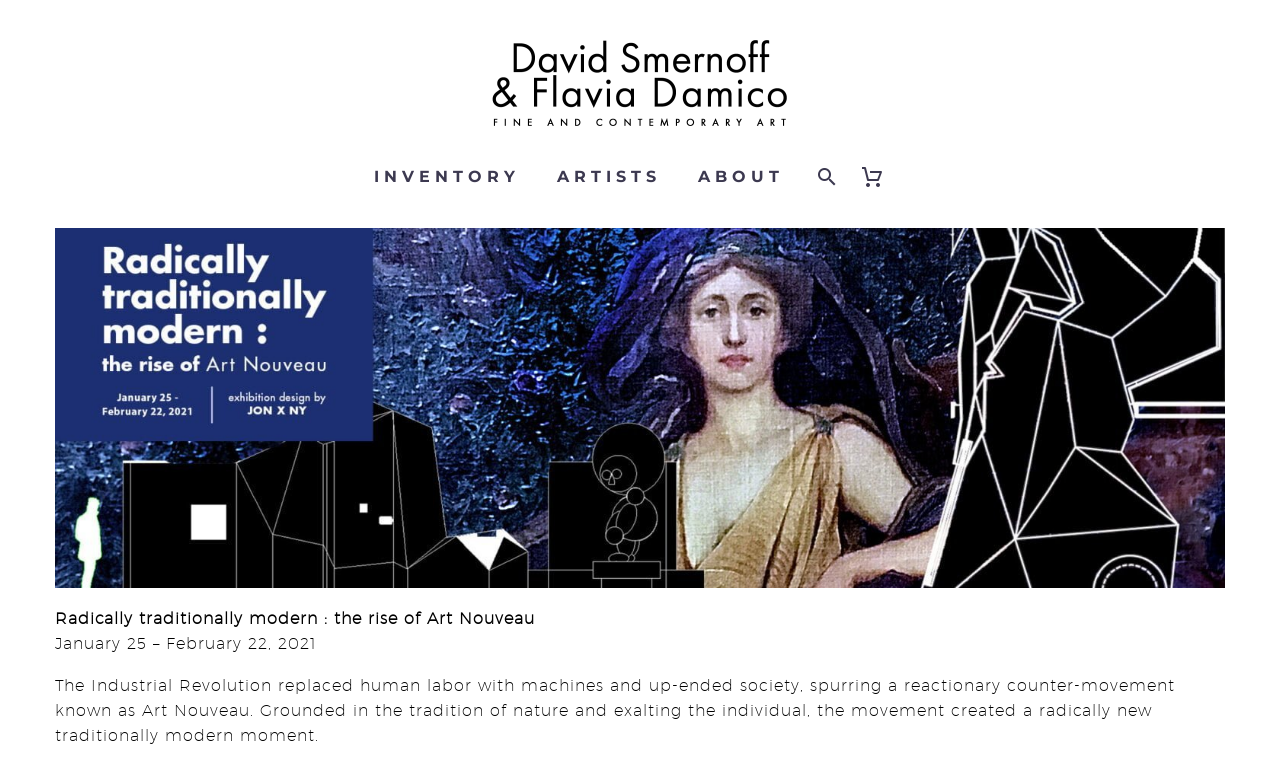Produce an elaborate caption capturing the essence of the webpage.

The webpage is about the rise of Art Nouveau, with a focus on the artist David Smernoff. At the top left of the page, there are two images of David Smernoff, positioned side by side. Below these images, there is a horizontal navigation menu with four links: "INVENTORY", "ARTISTS", "ABOUT", and two icons represented by "\ue612" and "\ue67d". 

The main content of the page is located at the bottom left, where the title "Radically traditionally modern : the rise of Art Nouveau" is displayed. Below the title, there is a subtitle "January 25 – February 22, 2021", indicating the duration of an event or exhibition. 

A paragraph of text follows, describing the context and characteristics of the Art Nouveau movement, which emerged as a reaction to the Industrial Revolution. The text explains how the movement was grounded in tradition and nature, and how it created a new, modern moment that exalted the individual.